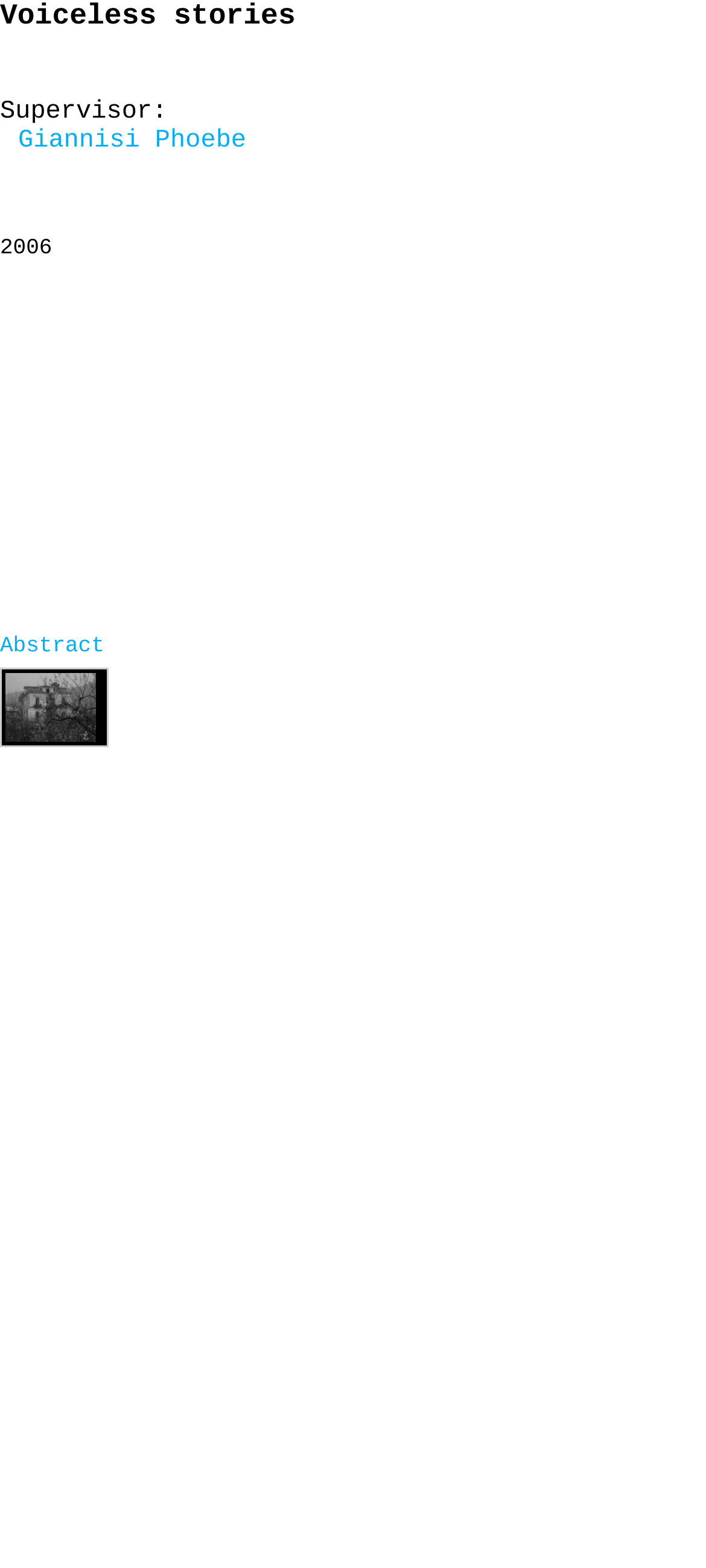Give a one-word or one-phrase response to the question: 
How many links are there on the webpage?

2